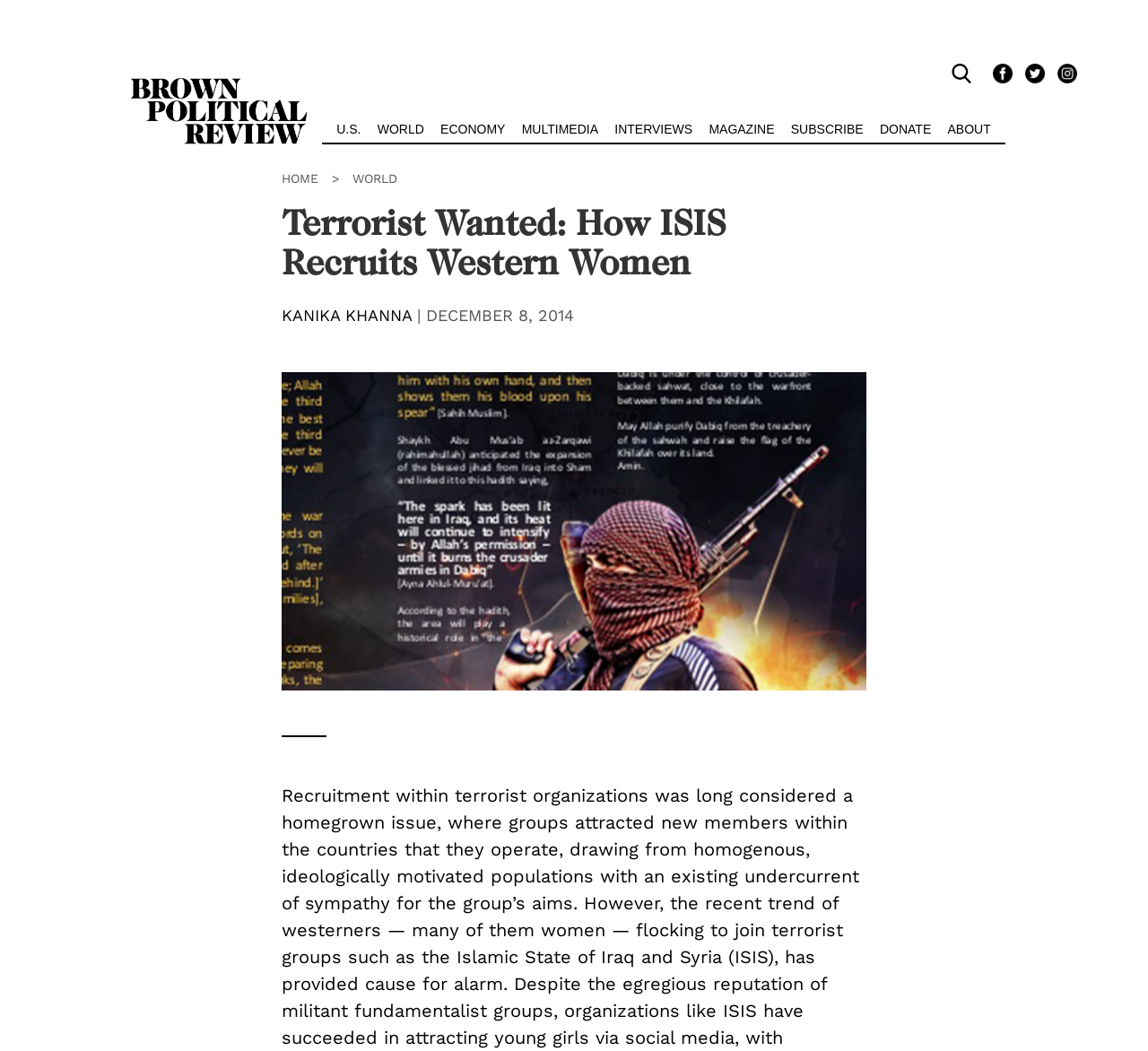Generate the title text from the webpage.

Terrorist Wanted: How ISIS Recruits Western Women